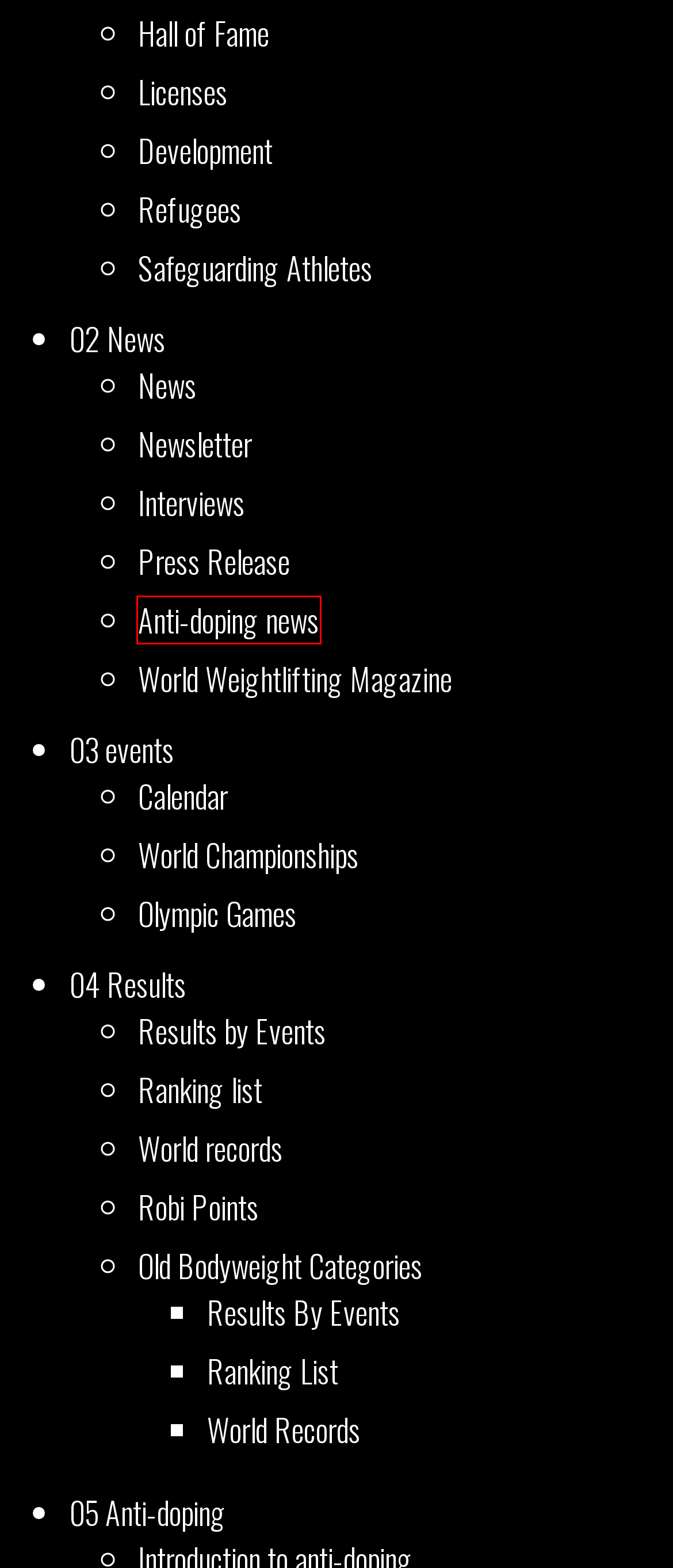Consider the screenshot of a webpage with a red bounding box and select the webpage description that best describes the new page that appears after clicking the element inside the red box. Here are the candidates:
A. Results by Events – International Weightlifting Federation
B. Interviews – International Weightlifting Federation
C. World Championships – International Weightlifting Federation
D. Anti-doping news – International Weightlifting Federation
E. Safeguarding Athletes – International Weightlifting Federation
F. Hall of Fame – International Weightlifting Federation
G. World records – International Weightlifting Federation
H. Olympic Games – International Weightlifting Federation

D